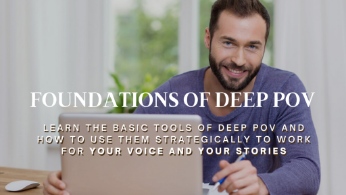Describe the image with as much detail as possible.

The image features a smiling man seated in front of a laptop, embodying a friendly and approachable demeanor. Behind him, a soft and blurred background suggests a relaxed and inviting workspace. Prominently displayed in the foreground are the words "FOUNDATIONS OF DEEP POV," indicating the focus of the content. Accompanying this, a subheading invites viewers to "Learn the basic tools of deep POV and how to use them strategically to work for your voice and your stories," highlighting an educational theme aimed at writers seeking to enhance their storytelling skills. The overall presentation combines a warm, engaging atmosphere with a clear call to action for those interested in writing development.